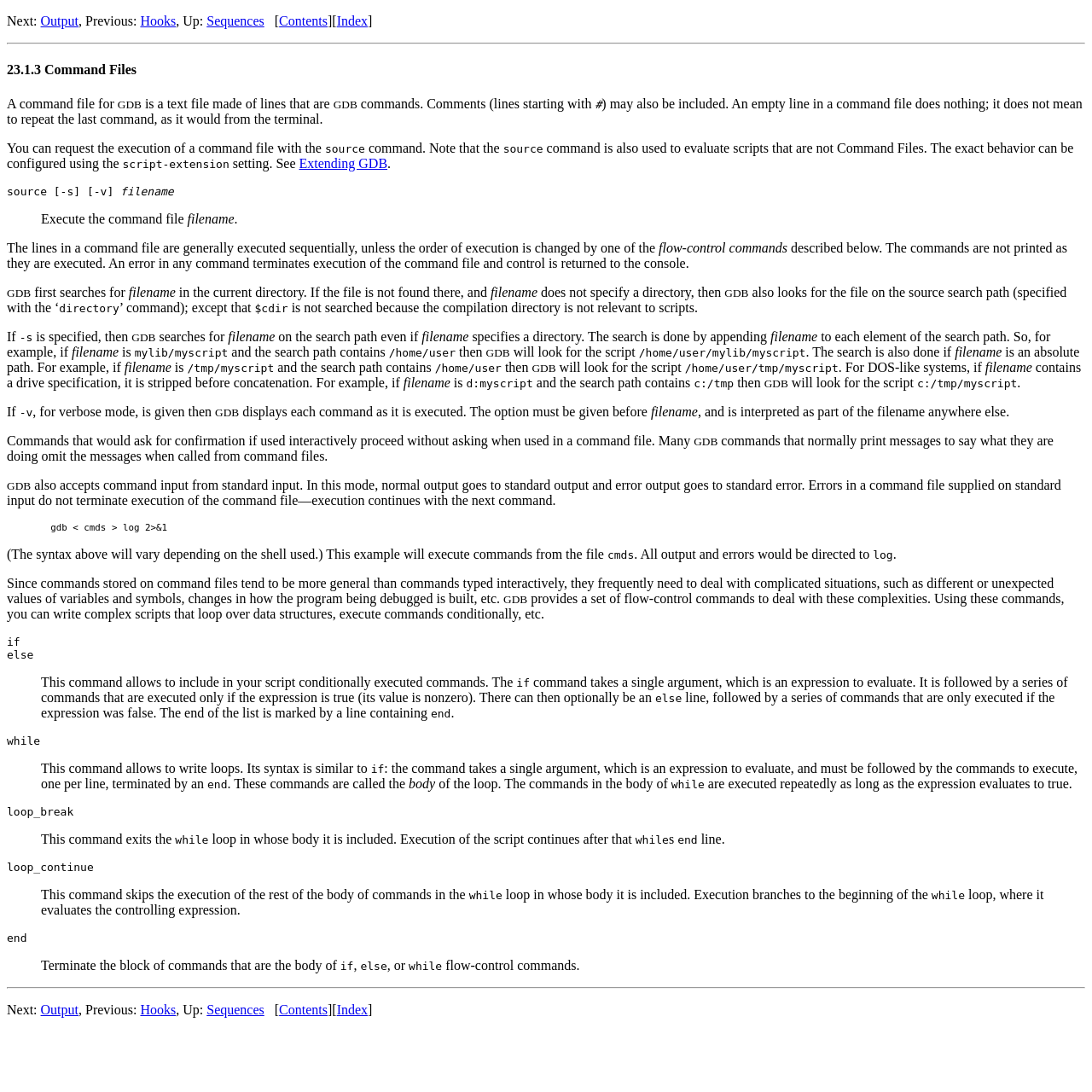Please identify the coordinates of the bounding box that should be clicked to fulfill this instruction: "Share on LinkedIn".

None